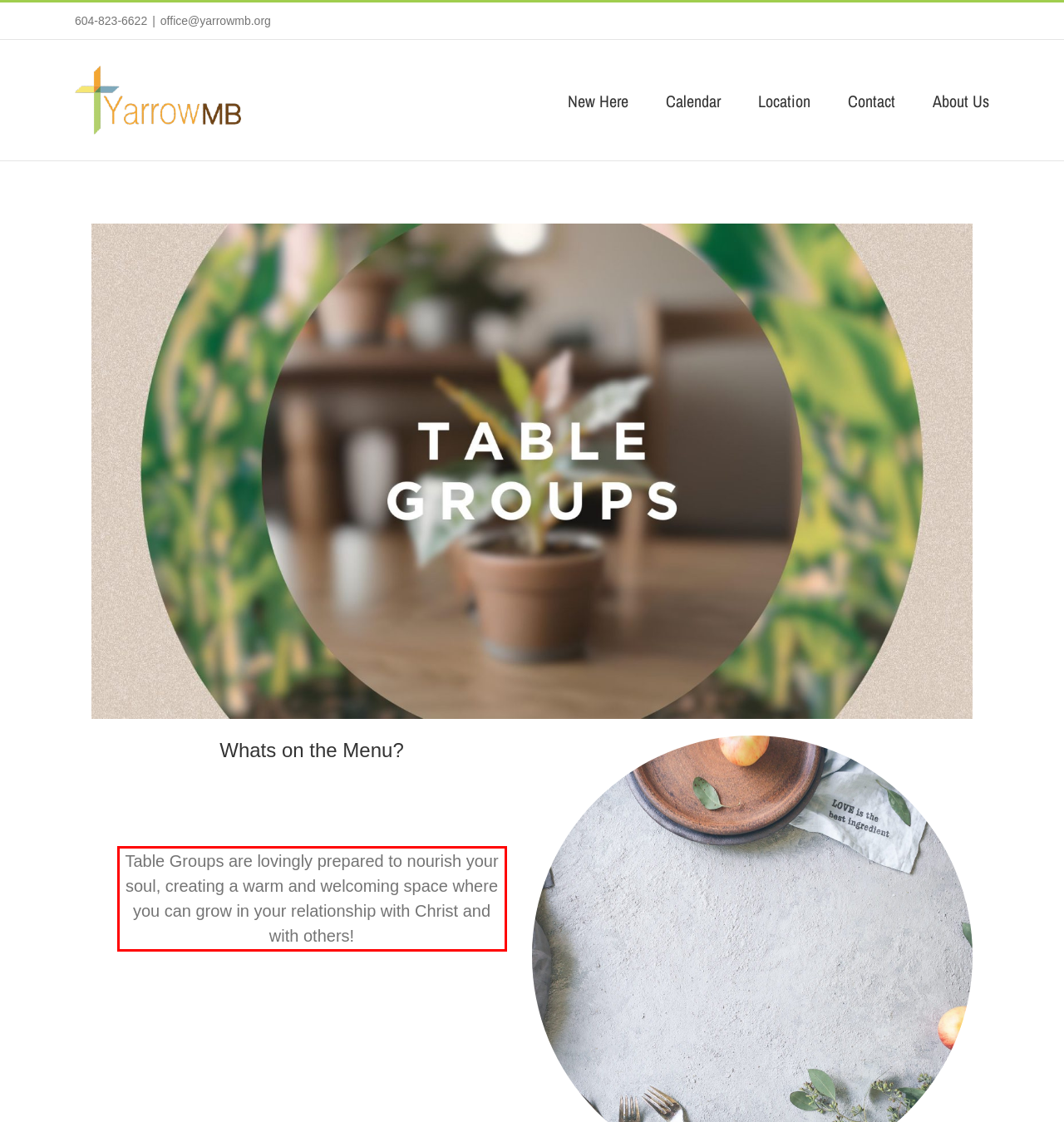Given a screenshot of a webpage, locate the red bounding box and extract the text it encloses.

Table Groups are lovingly prepared to nourish your soul, creating a warm and welcoming space where you can grow in your relationship with Christ and with others!